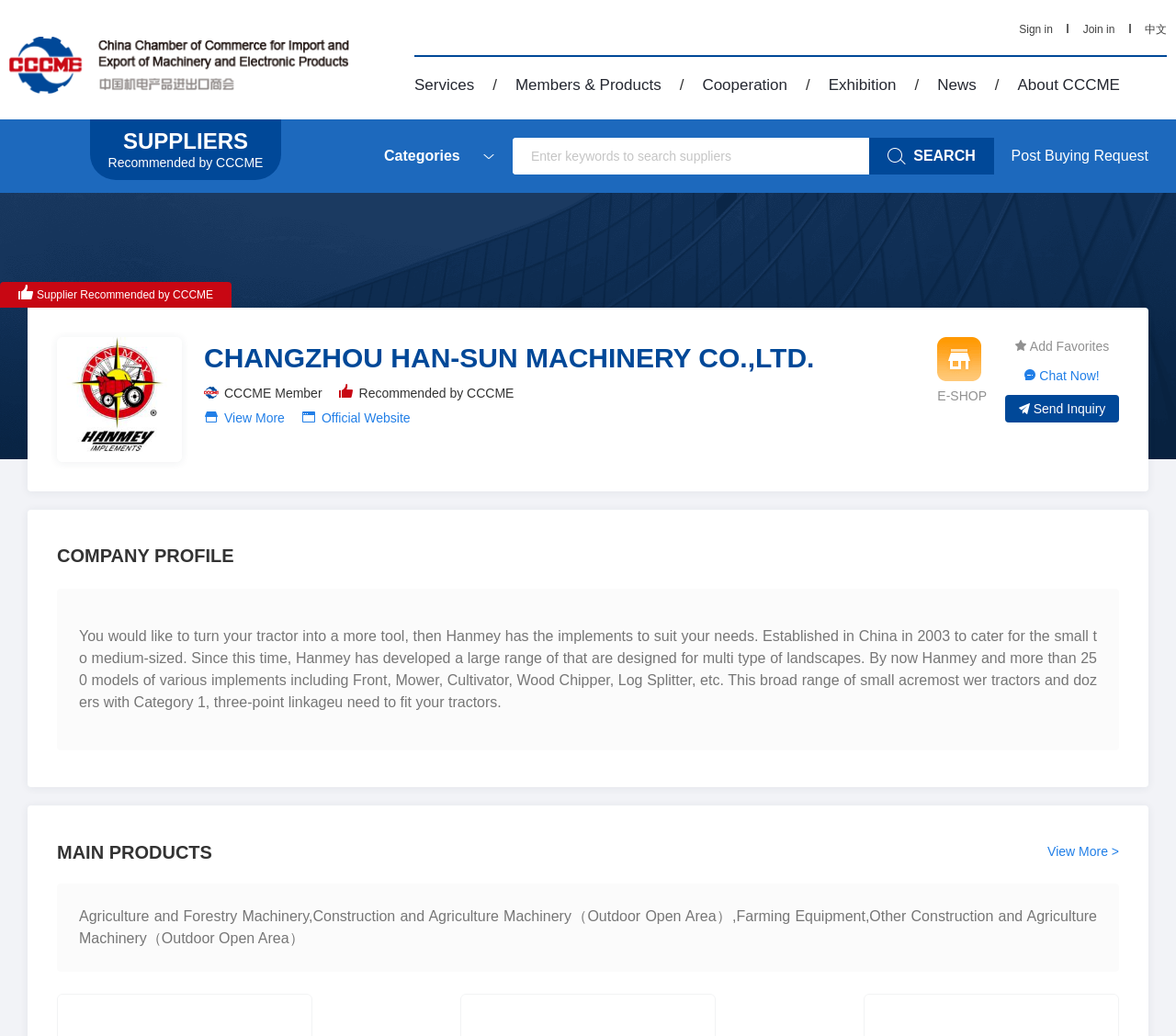Identify the coordinates of the bounding box for the element that must be clicked to accomplish the instruction: "View more recommended suppliers".

[0.191, 0.396, 0.242, 0.41]